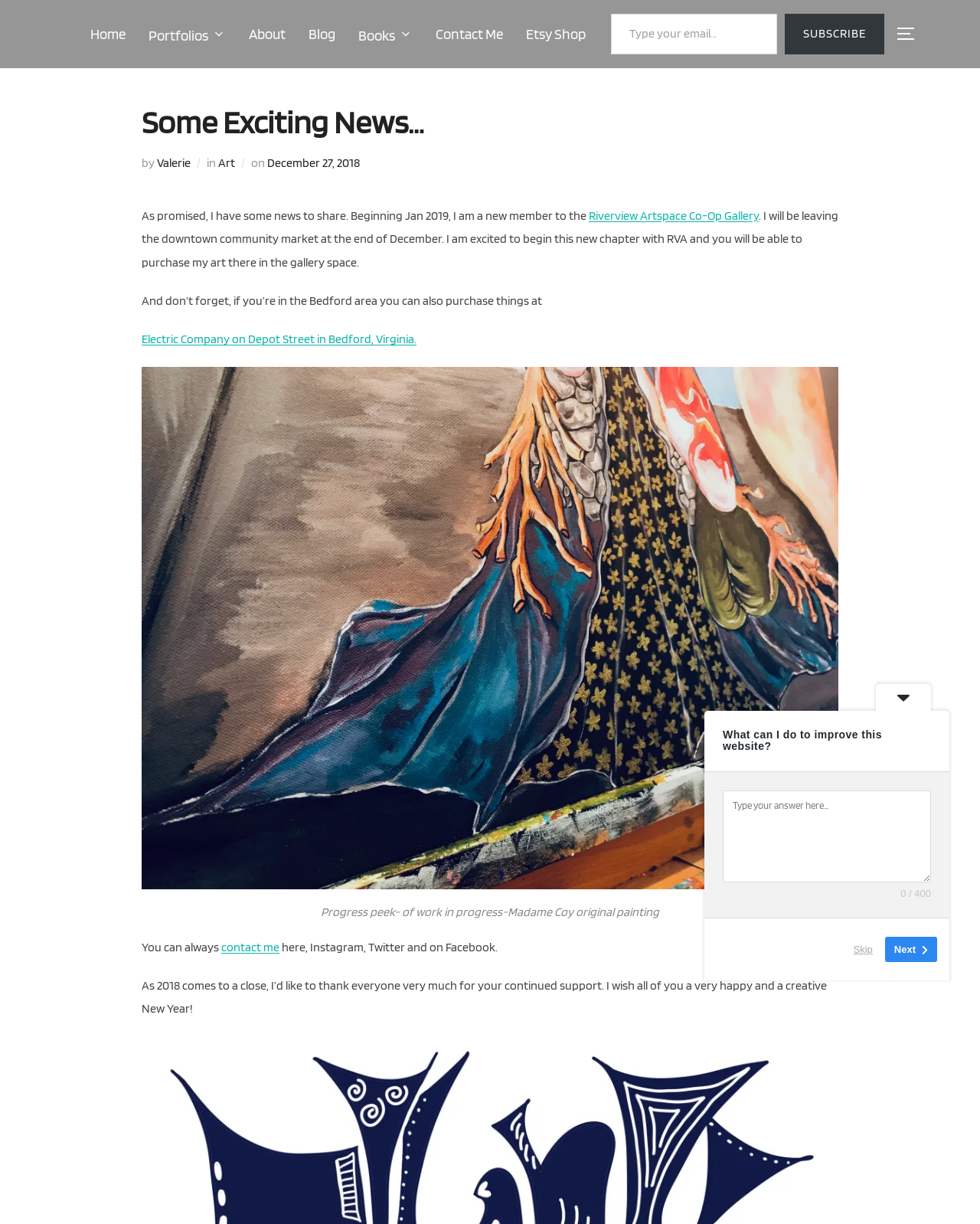Using the information from the screenshot, answer the following question thoroughly:
What is the purpose of the textbox at the bottom of the webpage?

The answer can be found by looking at the textbox at the bottom of the webpage, which says 'What can I do to improve this website?' and has a placeholder text 'Type your answer here...'. This indicates that the purpose of the textbox is to provide feedback on how to improve the website.